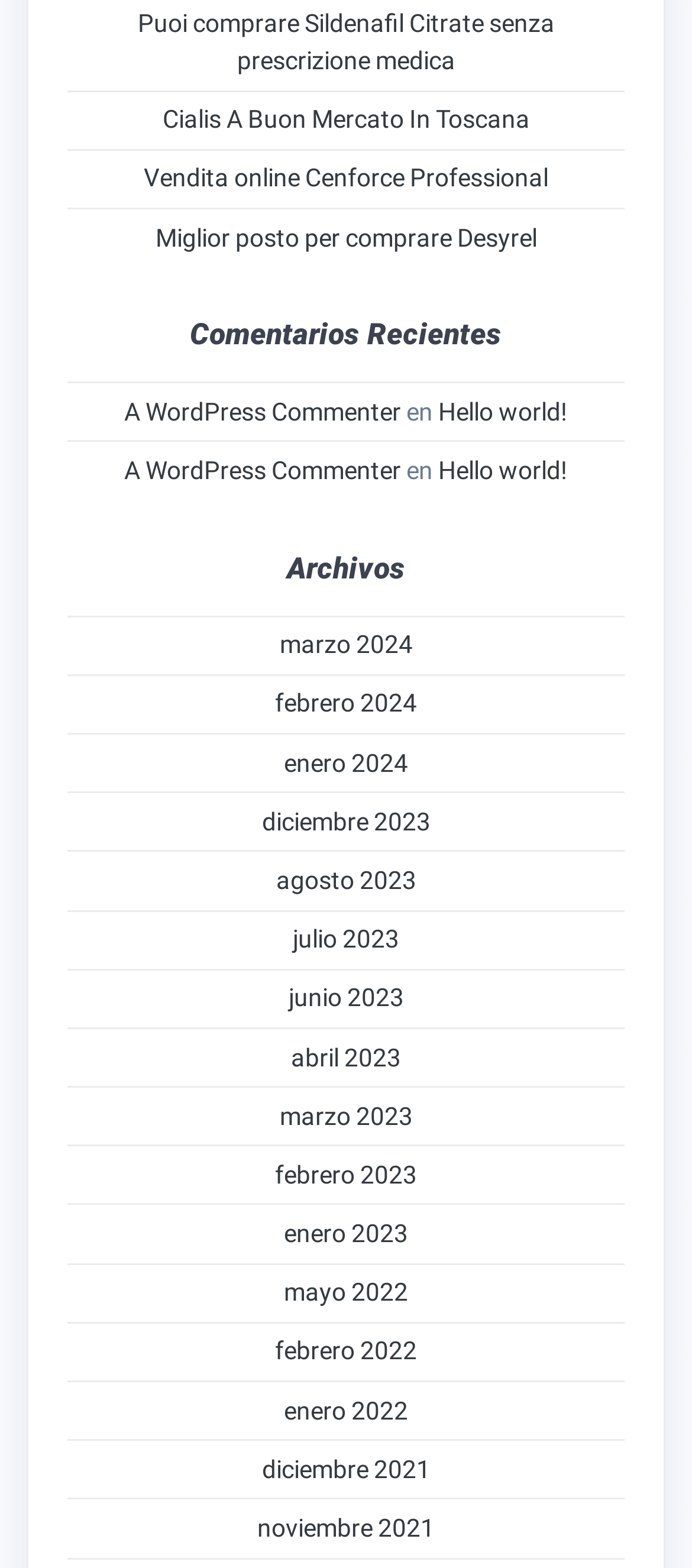Could you indicate the bounding box coordinates of the region to click in order to complete this instruction: "Click on Free consultation button".

None